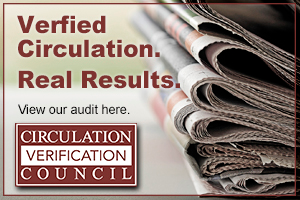Interpret the image and provide an in-depth description.

The image displays a visually appealing advertisement for the Circulation Verification Council. Prominently featured are the phrases "Verified Circulation. Real Results." which emphasize the council's commitment to ensuring transparency and accuracy within publication metrics. The background showcases stacked newspapers, reinforcing the focus on print media. Below the main promotional text, there’s a call to action inviting viewers to "View our audit here," indicating a resource for further information. The overall design is professional and straightforward, tailored for an audience interested in credible circulation data.